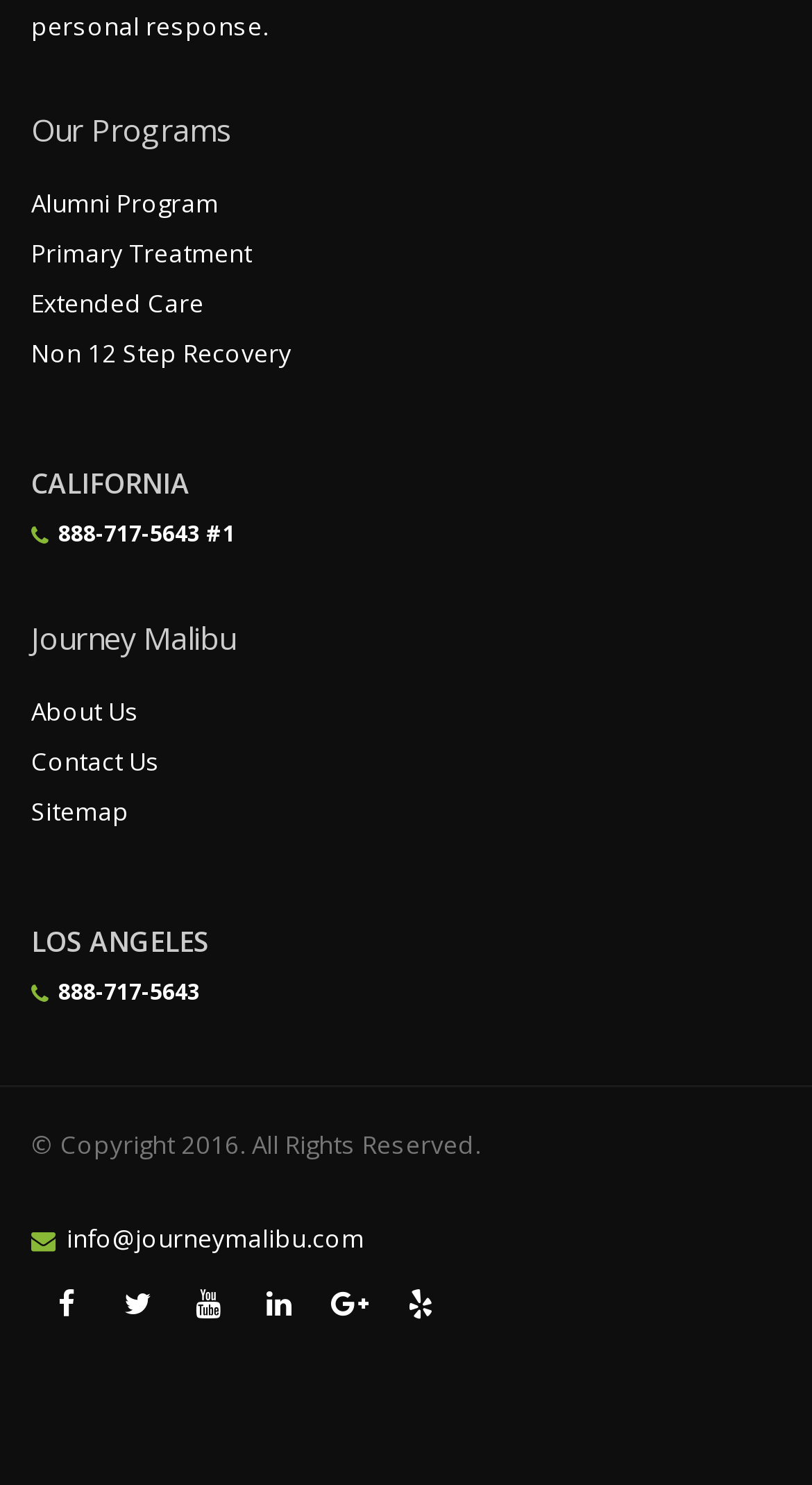Identify the bounding box coordinates for the region of the element that should be clicked to carry out the instruction: "Click on Alumni Program". The bounding box coordinates should be four float numbers between 0 and 1, i.e., [left, top, right, bottom].

[0.038, 0.124, 0.269, 0.147]